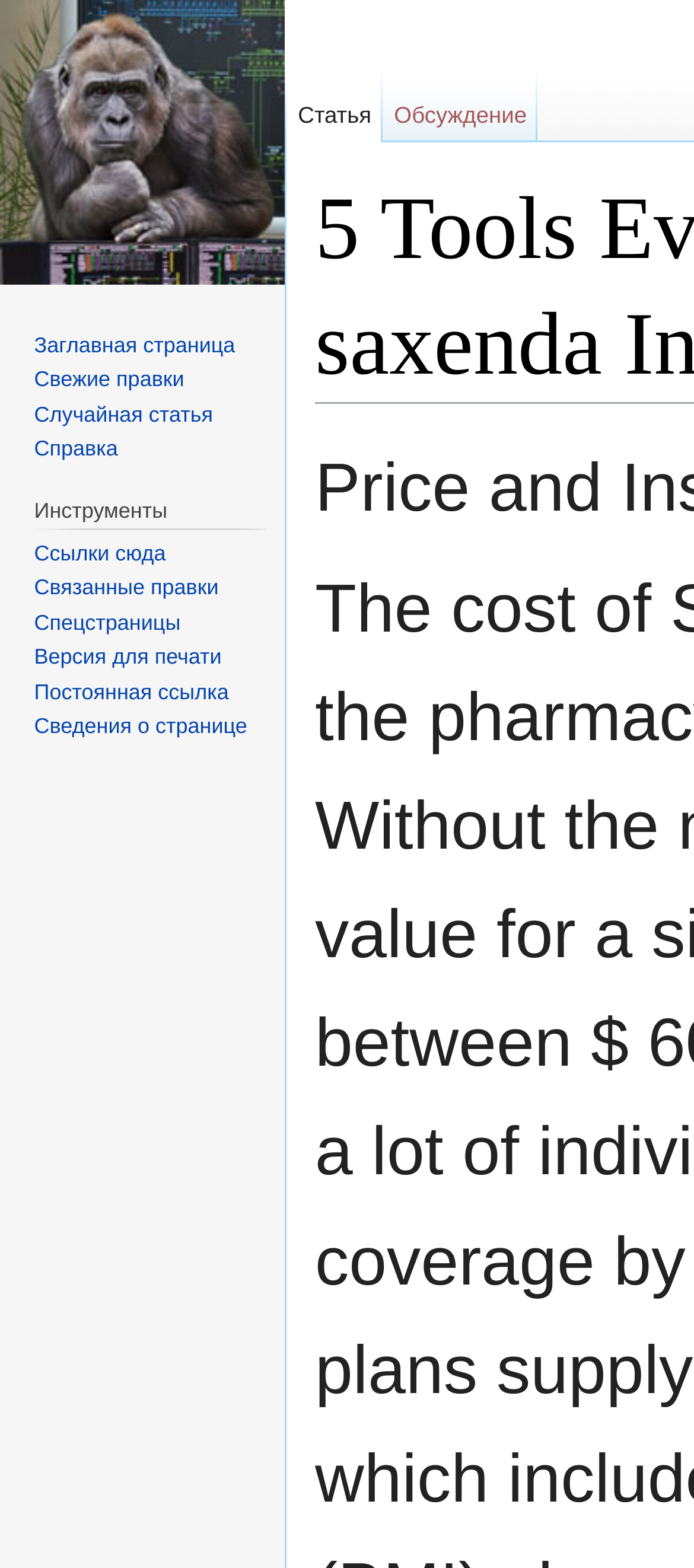Your task is to extract the text of the main heading from the webpage.

5 Tools Everyone in the where to saxenda Industry Should Be Using